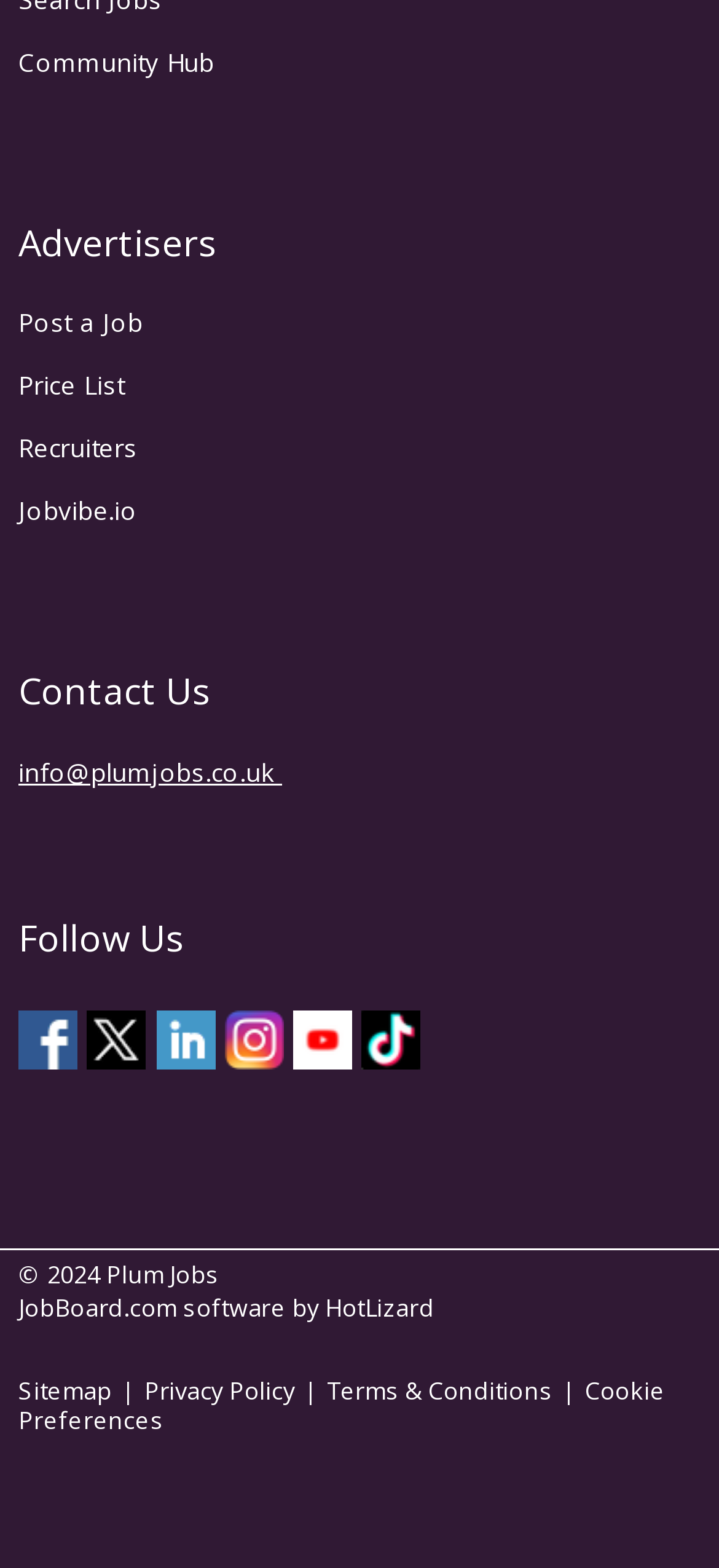Could you provide the bounding box coordinates for the portion of the screen to click to complete this instruction: "Go to Community Hub"?

[0.026, 0.024, 0.298, 0.055]